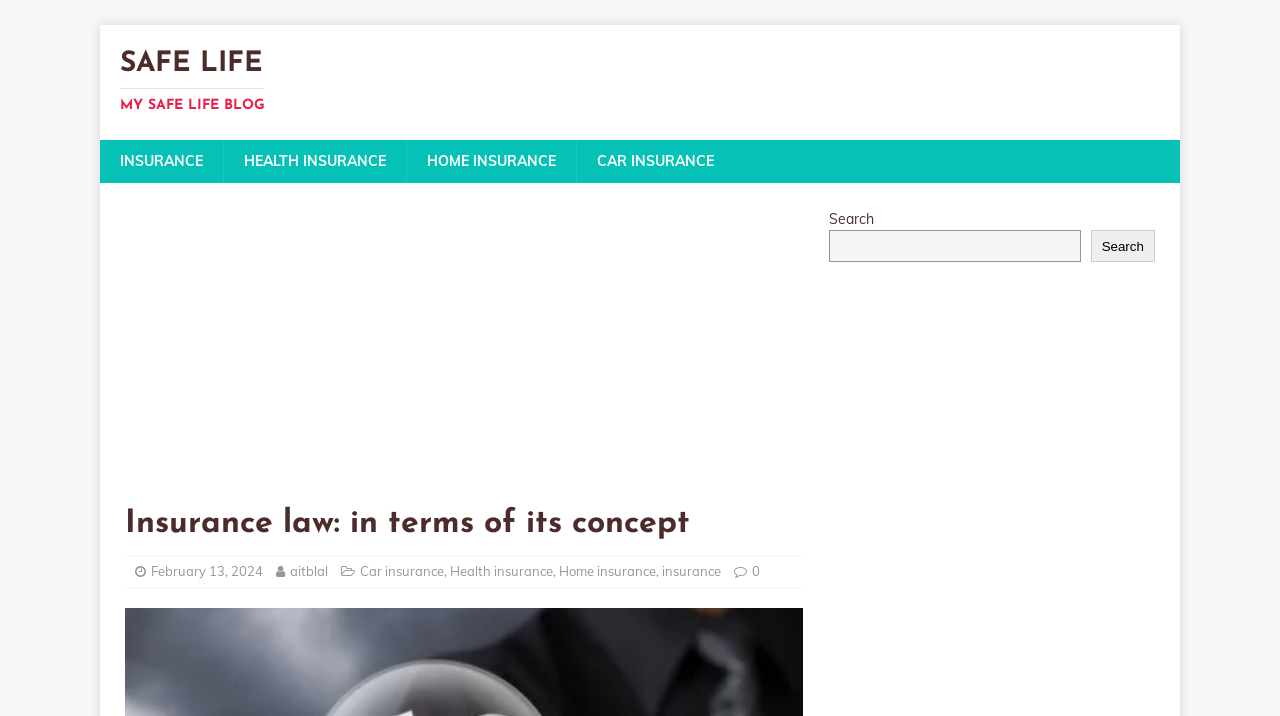Identify the bounding box coordinates of the region I need to click to complete this instruction: "View Health insurance".

[0.352, 0.787, 0.432, 0.809]